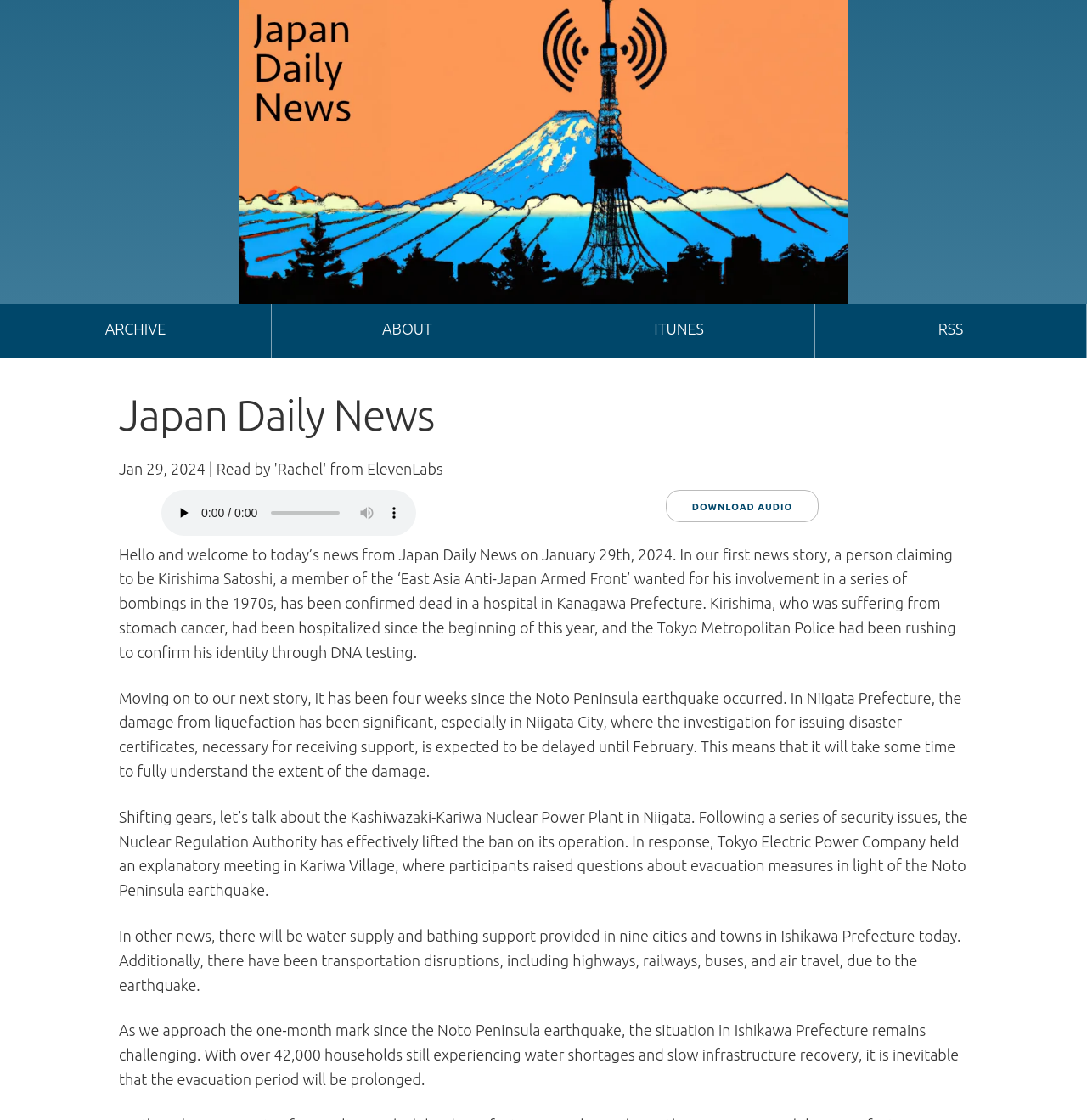What is the date of the news?
Look at the image and respond with a one-word or short-phrase answer.

Jan 29, 2024